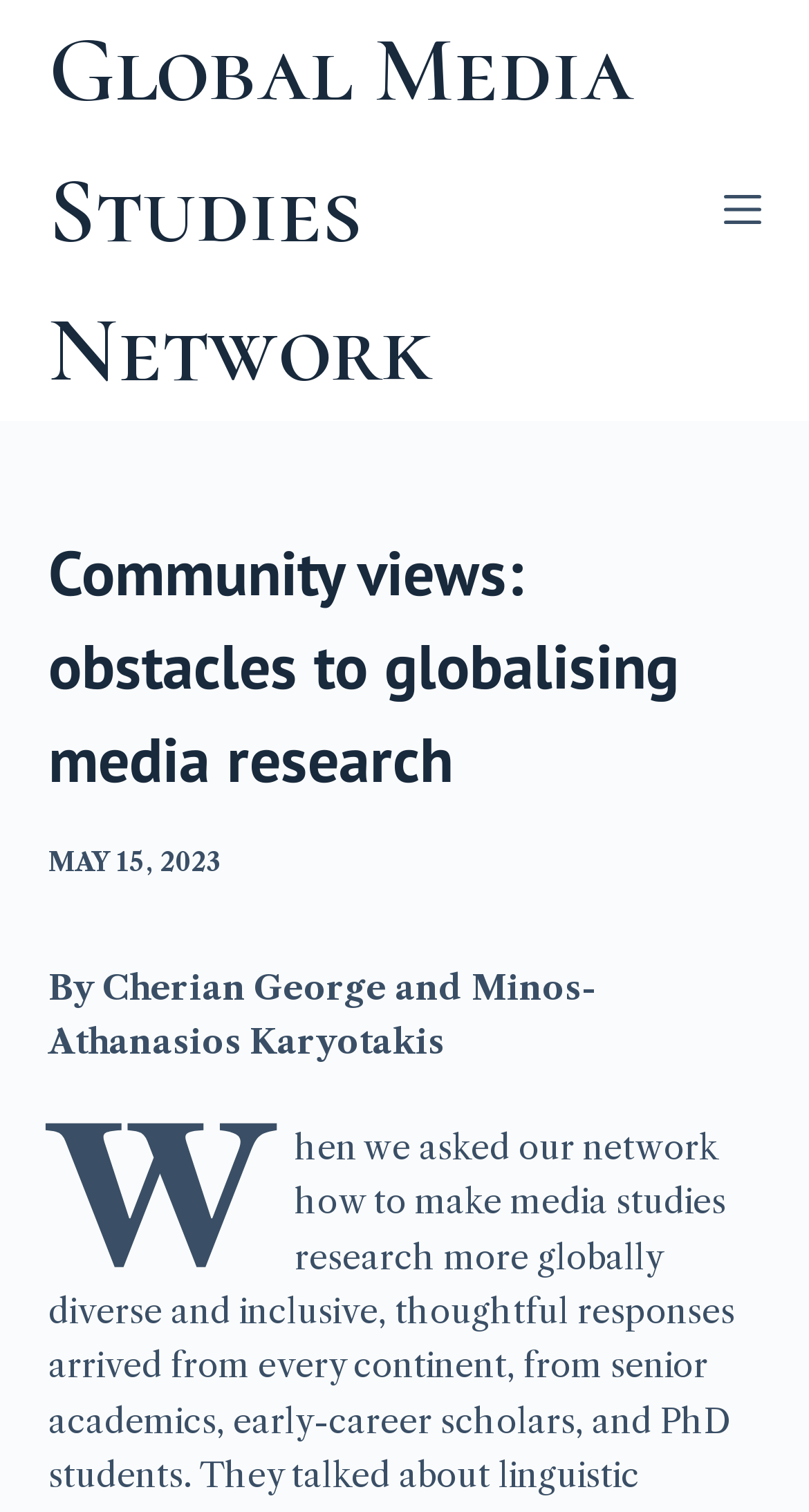Based on the element description: "Accept all", identify the bounding box coordinates for this UI element. The coordinates must be four float numbers between 0 and 1, listed as [left, top, right, bottom].

None